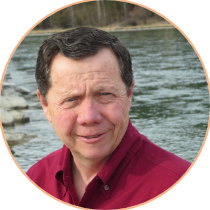From the image, can you give a detailed response to the question below:
What is the color of Jim Dunnigan's shirt?

The caption explicitly states that Jim Dunnigan is dressed in a bright red shirt, which provides a clear answer to this question.